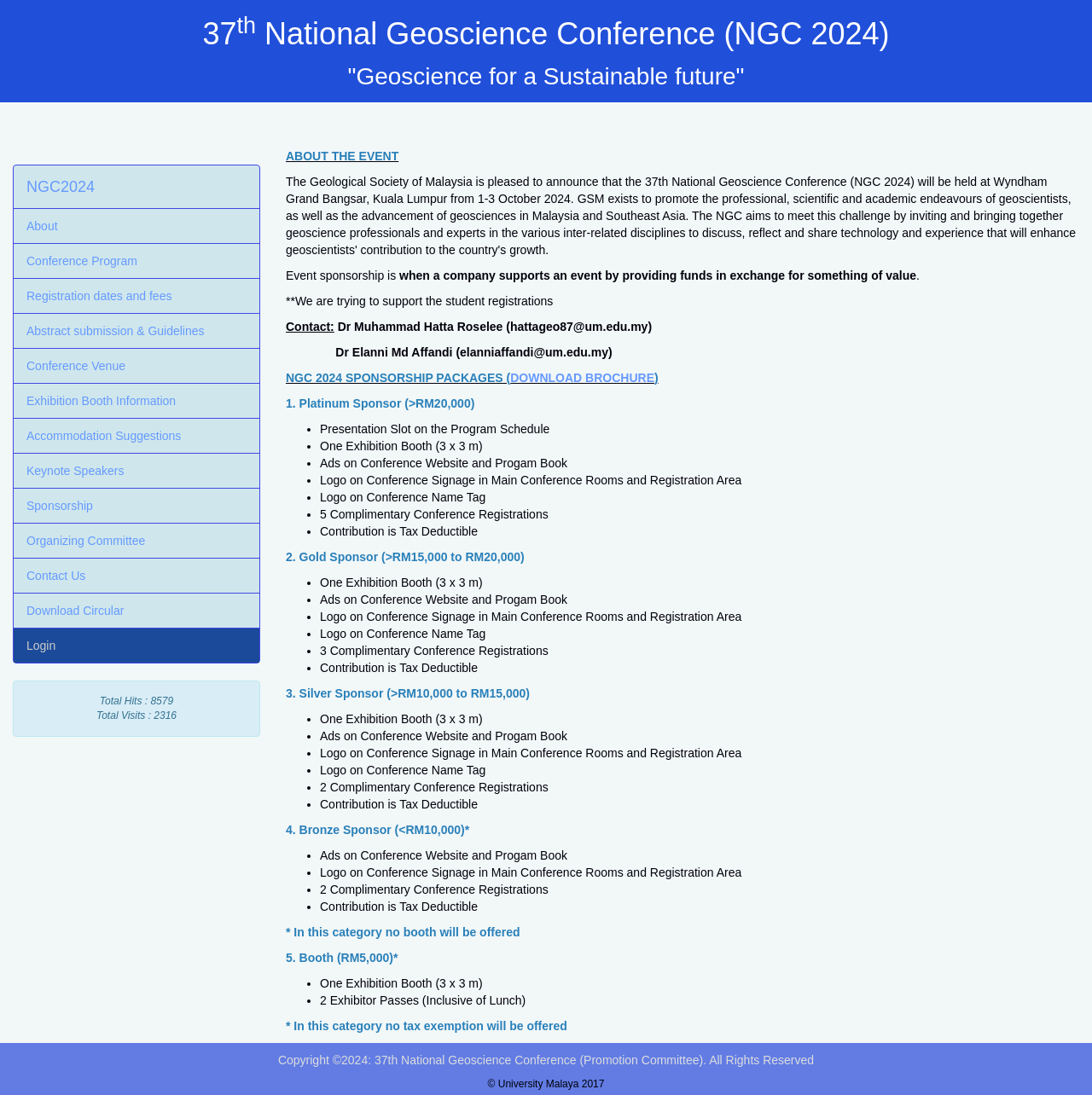Create an elaborate caption that covers all aspects of the webpage.

The webpage is about the 37th National Geoscience Conference 2024, with the theme "Geoscience for a Sustainable Future". At the top, there is a heading with the conference title and a superscript "37th". Below it, there is a static text with the theme of the conference.

On the left side, there is a navigation menu with 13 links, including "NGC2024", "About", "Conference Program", "Registration dates and fees", and others. These links are stacked vertically, with the first link "NGC2024" at the top and the last link "Login" at the bottom.

On the right side, there is a section with the title "ABOUT THE EVENT". Below it, there is a paragraph of text explaining what event sponsorship is. Further down, there is a section with the title "NGC 2024 SPONSORSHIP PACKAGES" and a link to download a brochure.

Below the link, there are four sponsorship packages listed: Platinum Sponsor, Gold Sponsor, Silver Sponsor, and Bronze Sponsor. Each package has a list of benefits, including exhibition booths, ads on the conference website and program book, logo on conference signage, and complimentary conference registrations. The benefits are listed in bullet points, with a list marker "•" preceding each point.

At the bottom of the page, there are two static texts displaying the total hits and total visits to the website.